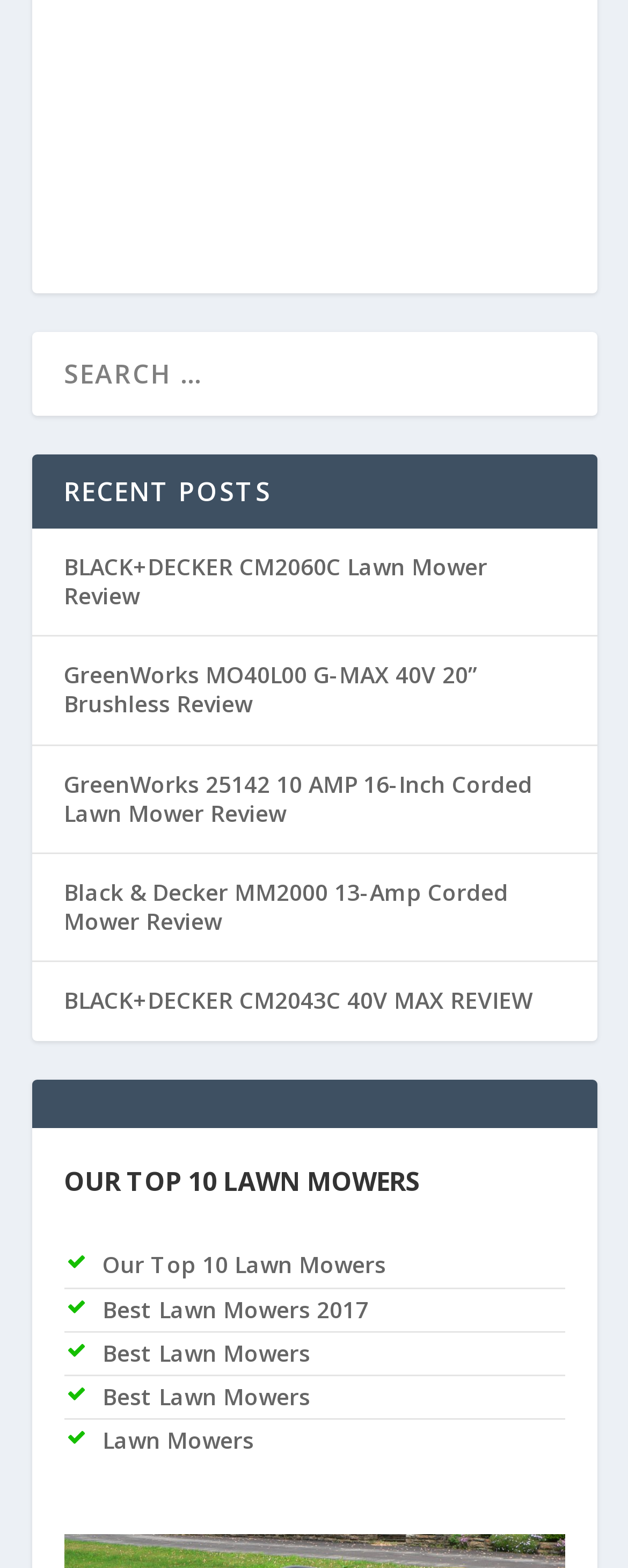Locate the coordinates of the bounding box for the clickable region that fulfills this instruction: "read the review of BLACK+DECKER CM2060C Lawn Mower".

[0.101, 0.351, 0.776, 0.39]